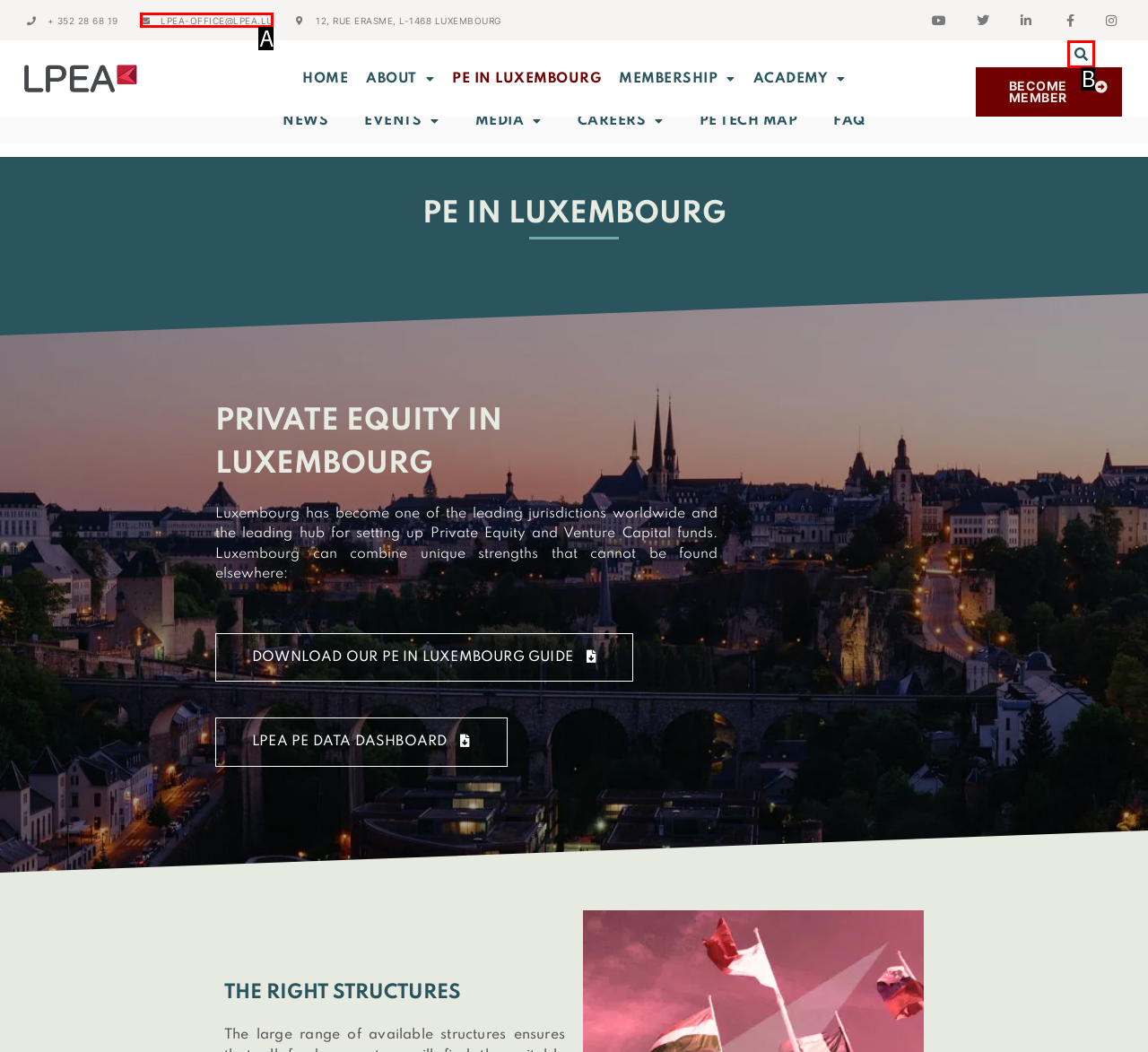Identify the letter of the option that best matches the following description: Today With a Techie. Respond with the letter directly.

None